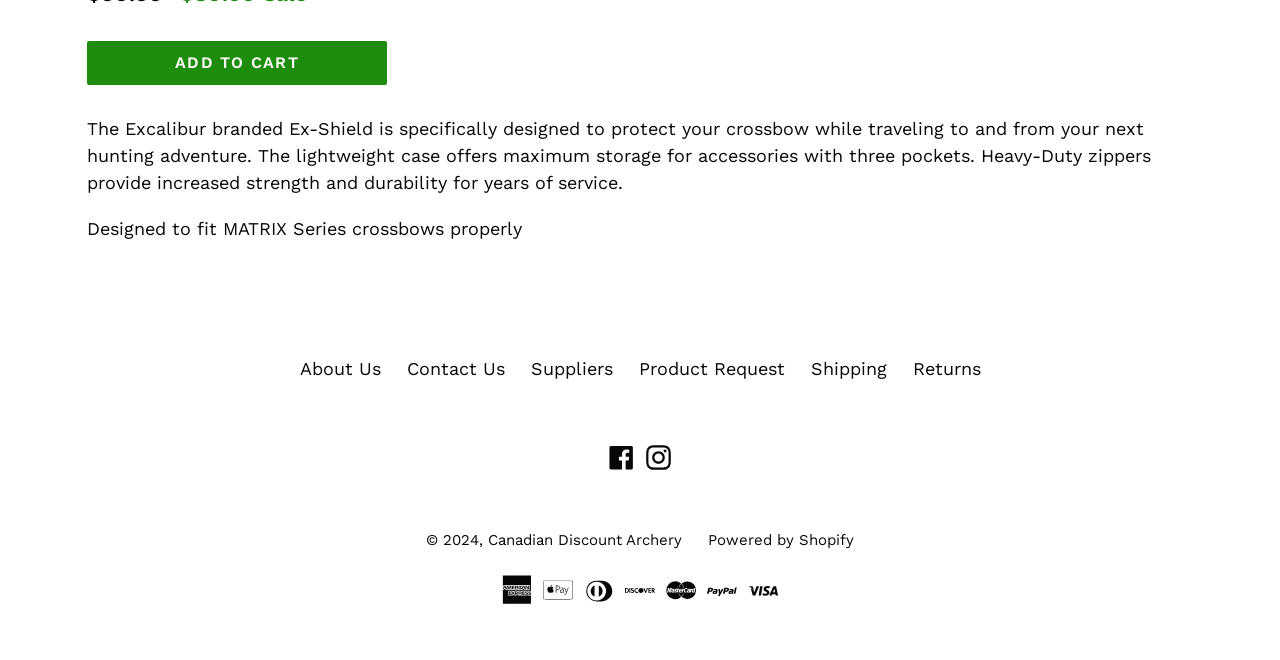Please indicate the bounding box coordinates of the element's region to be clicked to achieve the instruction: "Visit Facebook page". Provide the coordinates as four float numbers between 0 and 1, i.e., [left, top, right, bottom].

[0.473, 0.67, 0.498, 0.712]